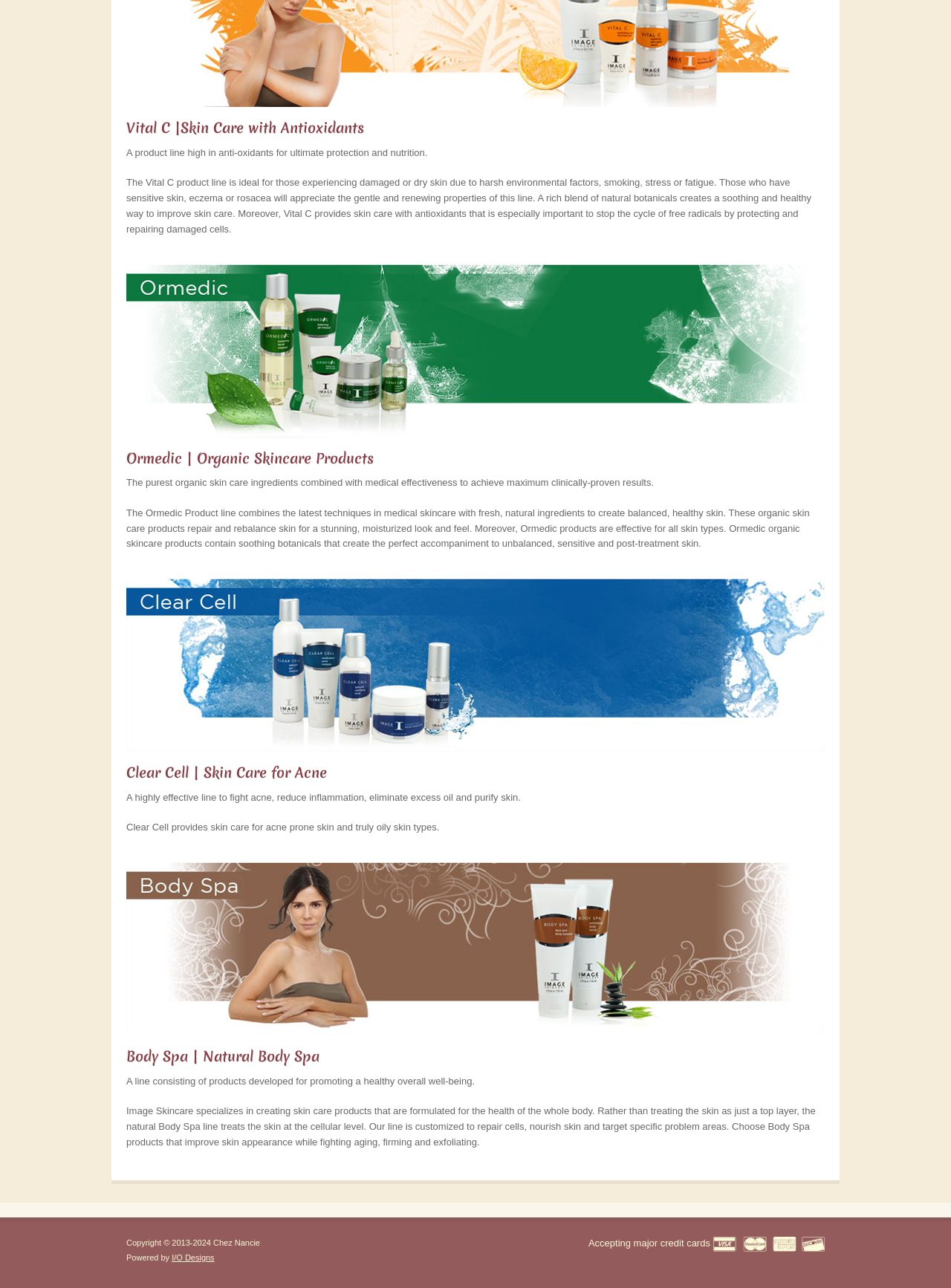What is Body Spa?
Kindly give a detailed and elaborate answer to the question.

Based on the webpage, Body Spa is a line consisting of products developed for promoting a healthy overall well-being, treating the skin at the cellular level, and customized to repair cells, nourish skin and target specific problem areas.